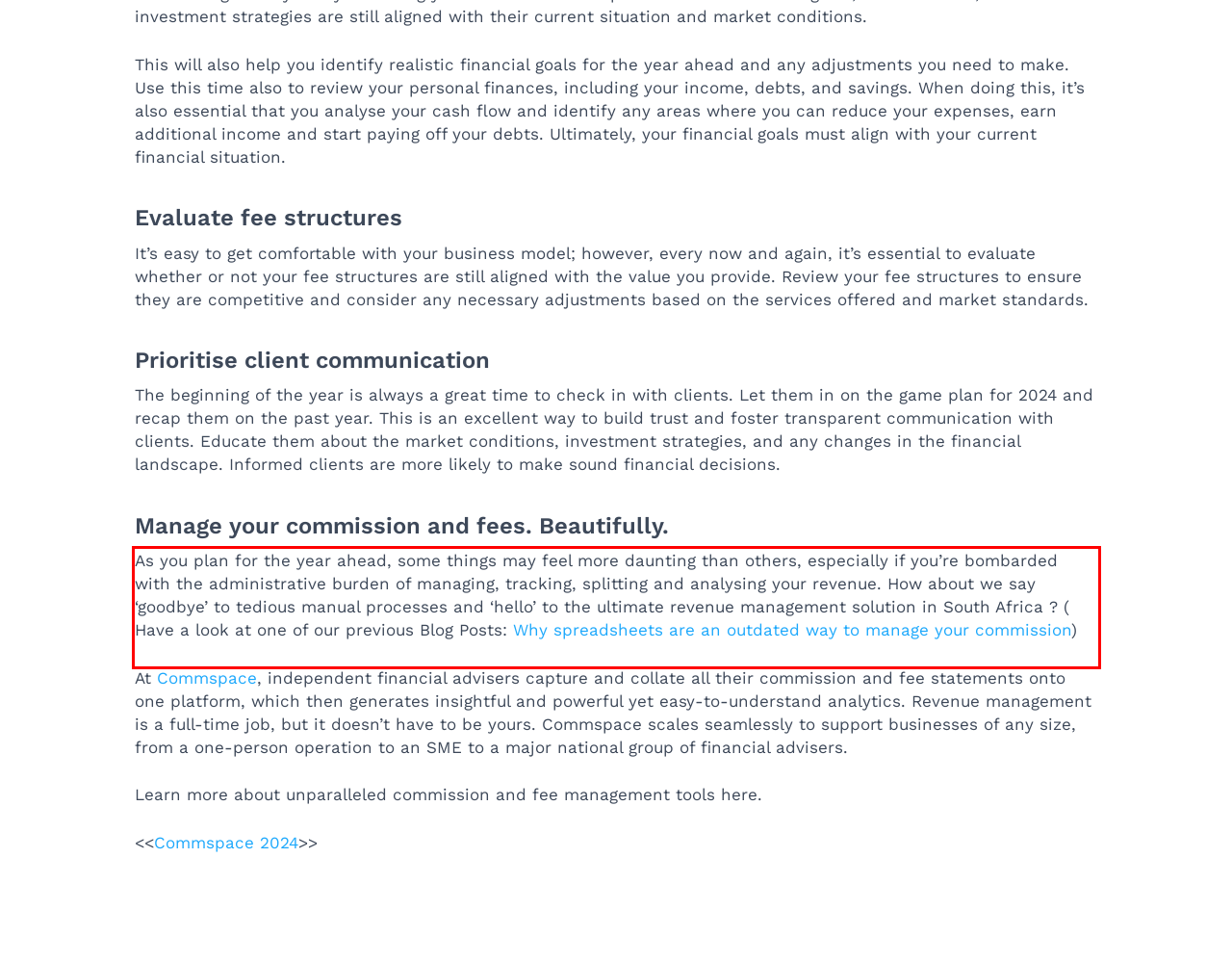Extract and provide the text found inside the red rectangle in the screenshot of the webpage.

As you plan for the year ahead, some things may feel more daunting than others, especially if you’re bombarded with the administrative burden of managing, tracking, splitting and analysing your revenue. How about we say ‘goodbye’ to tedious manual processes and ‘hello’ to the ultimate revenue management solution in South Africa ? ( Have a look at one of our previous Blog Posts: Why spreadsheets are an outdated way to manage your commission)